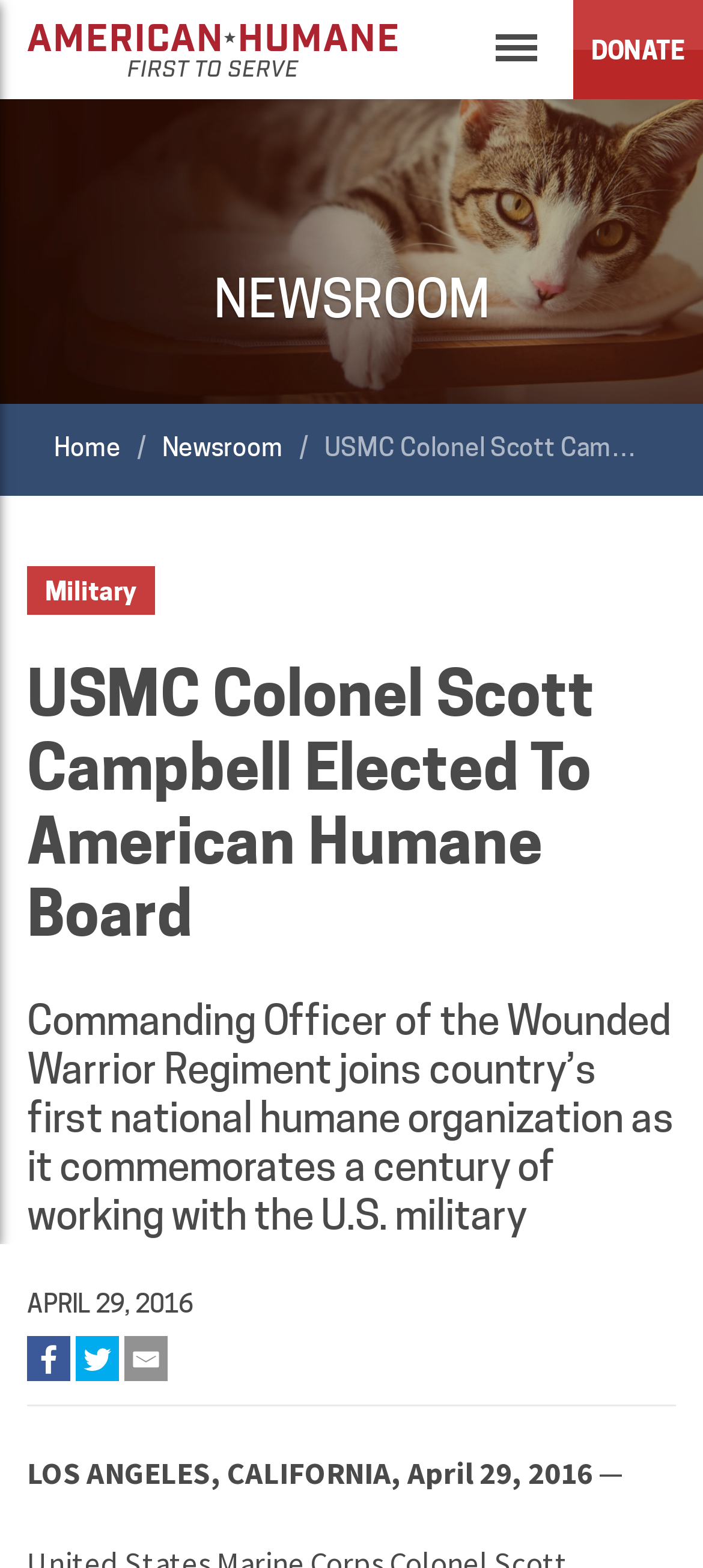From the webpage screenshot, identify the region described by alt="American Humane logo". Provide the bounding box coordinates as (top-left x, top-left y, bottom-right x, bottom-right y), with each value being a floating point number between 0 and 1.

[0.038, 0.017, 0.567, 0.042]